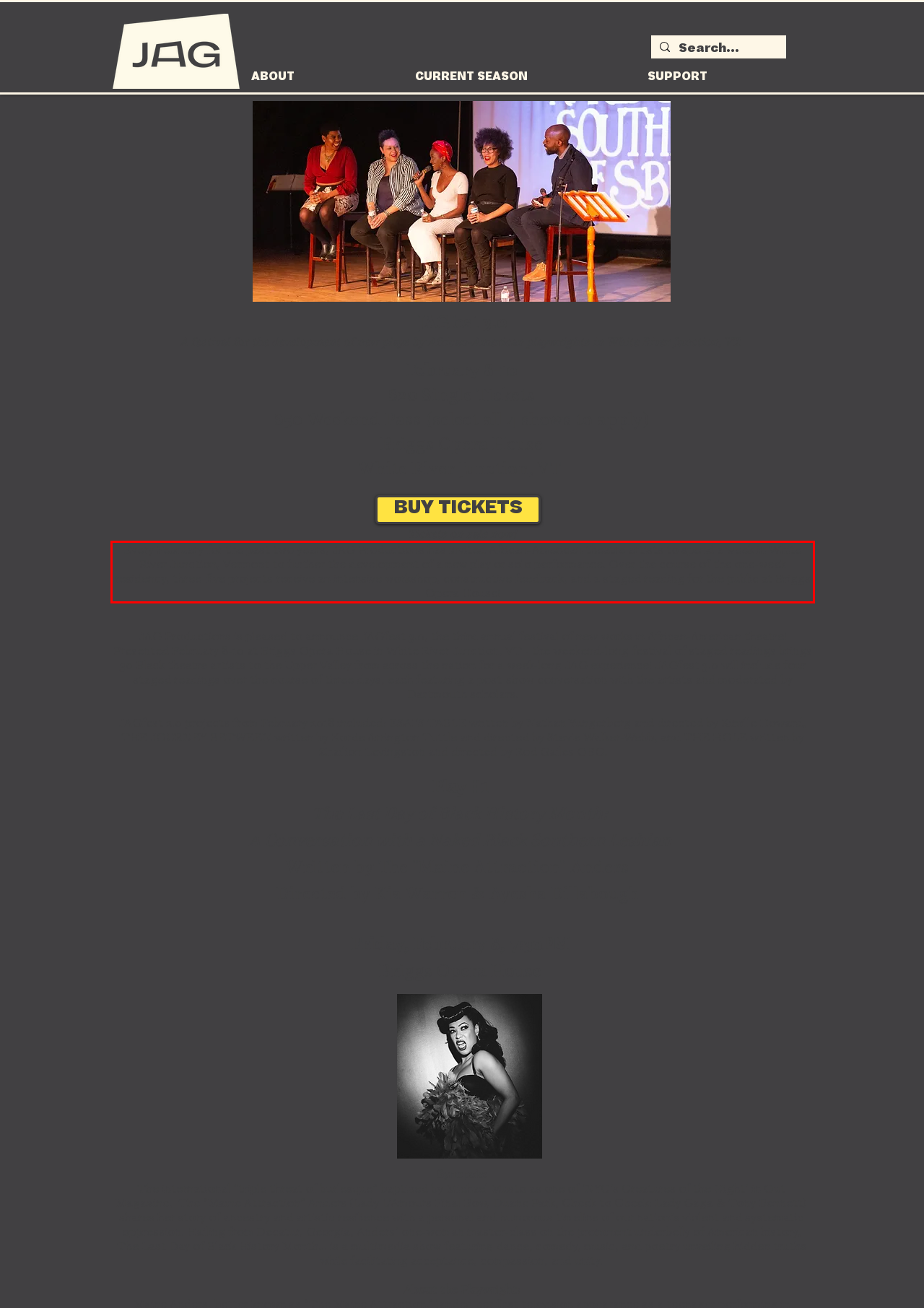With the given screenshot of a webpage, locate the red rectangle bounding box and extract the text content using OCR.

Every February for the past two years, JAG Productions has invited African-American theatre artists to spend a week in White River Junction, Vermont to further the development of a new play or solo performance. Over the course of the one-week residency, three-five projects receive an intensive workshop, constructive feedback, and a staged reading for the public at Briggs Opera House!